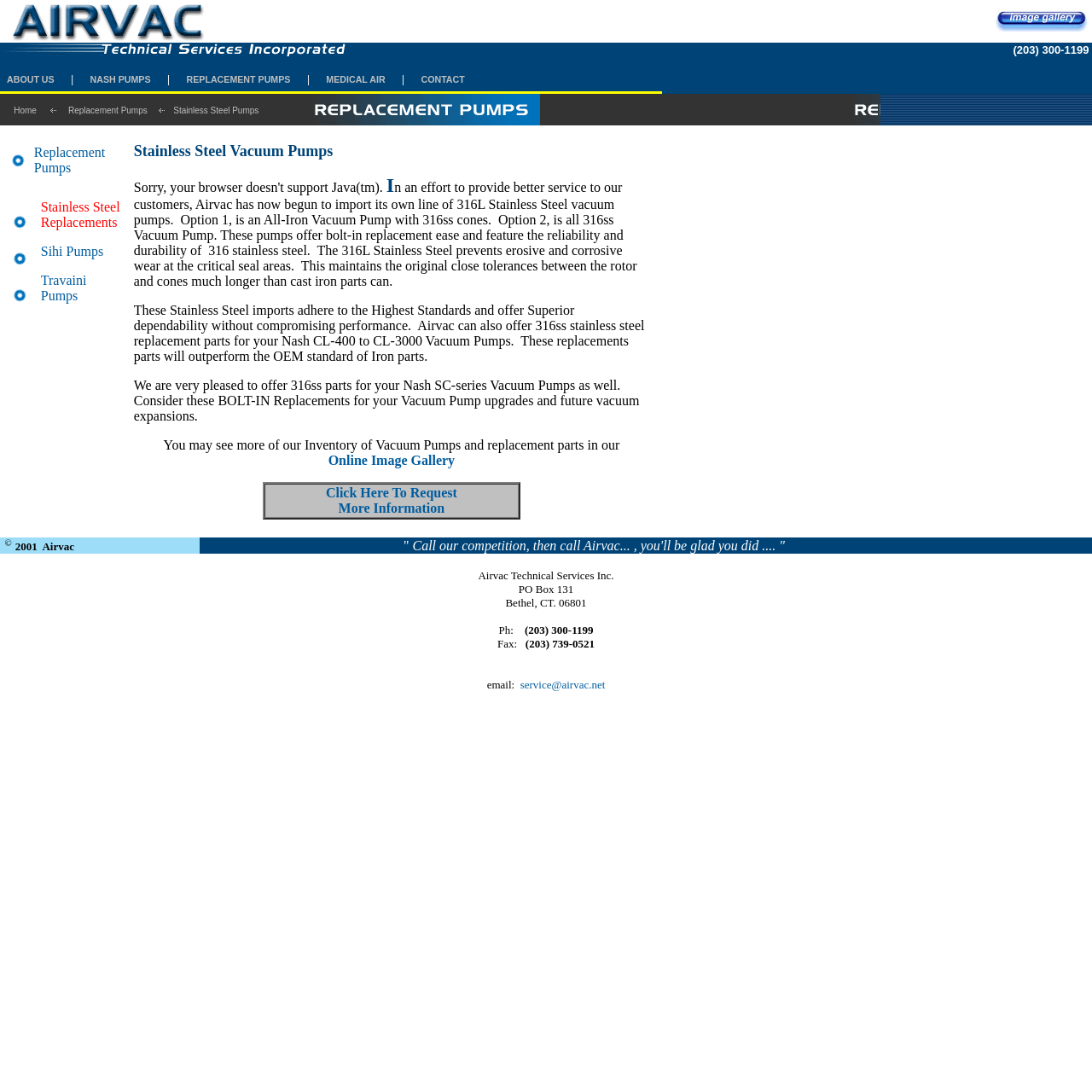Given the element description, predict the bounding box coordinates in the format (top-left x, top-left y, bottom-right x, bottom-right y), using floating point numbers between 0 and 1: Stainless Steel Pumps

[0.159, 0.096, 0.237, 0.105]